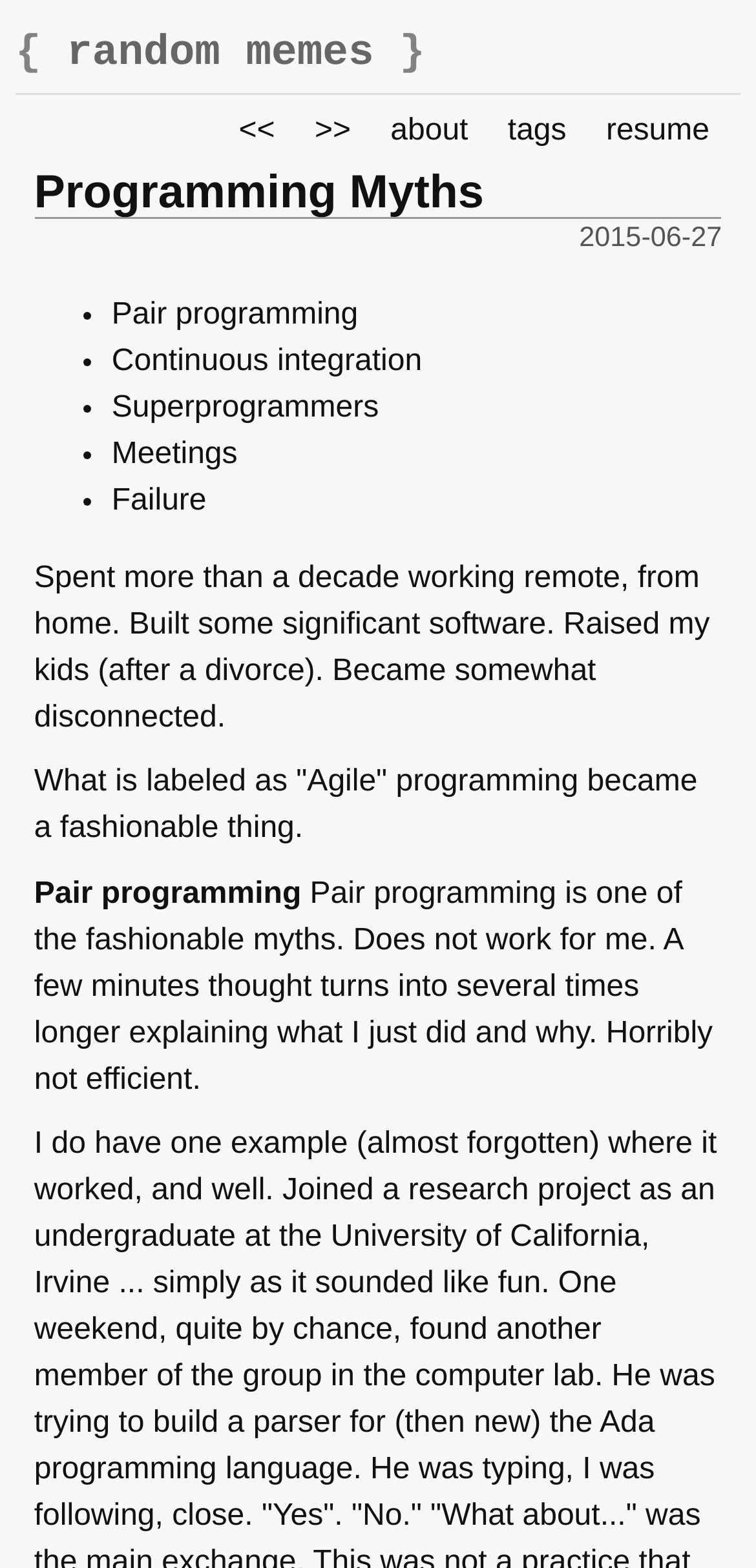What is the author's experience with remote work?
Using the information from the image, answer the question thoroughly.

I determined the answer by reading the StaticText element that describes the author's experience, which mentions that they spent more than a decade working remote from home.